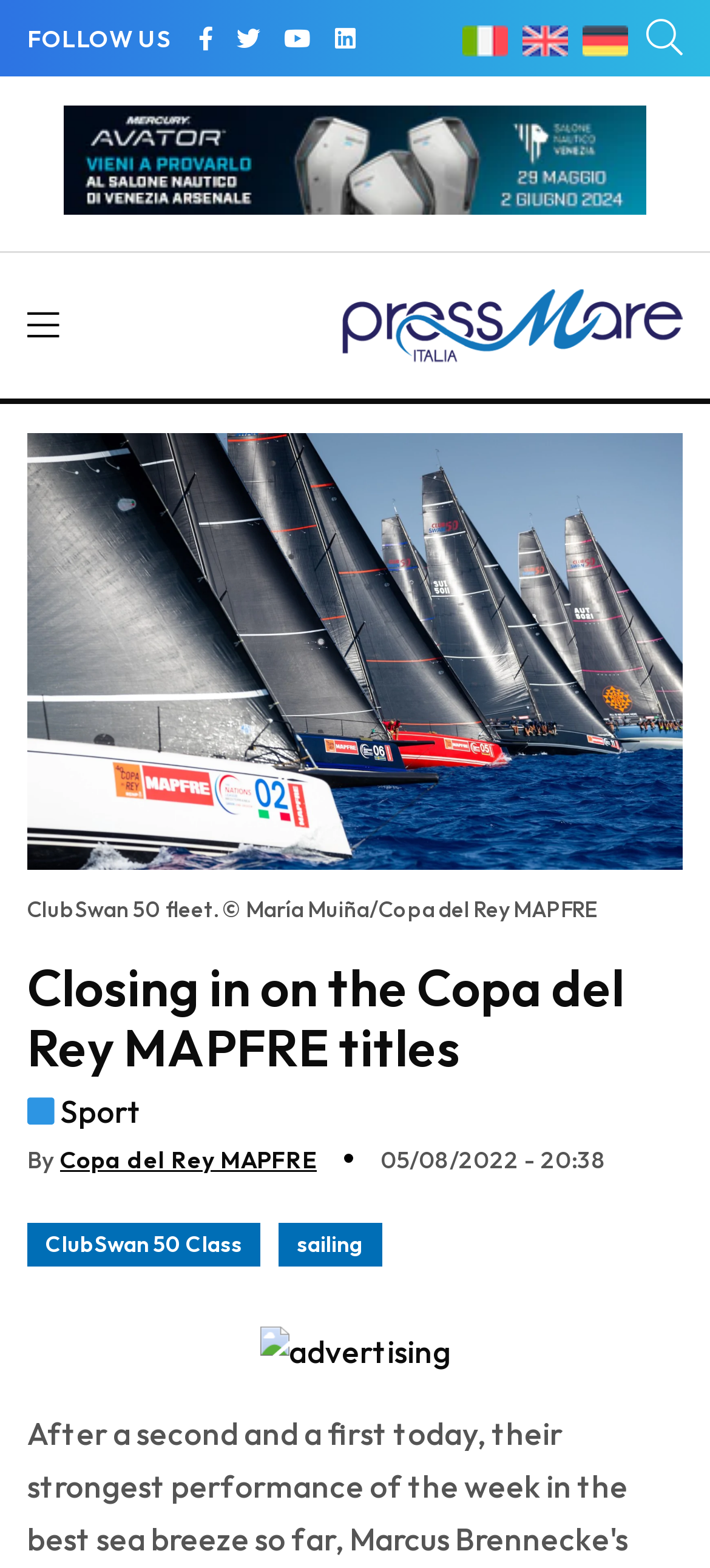Specify the bounding box coordinates (top-left x, top-left y, bottom-right x, bottom-right y) of the UI element in the screenshot that matches this description: Copa del Rey MAPFRE

[0.085, 0.729, 0.446, 0.748]